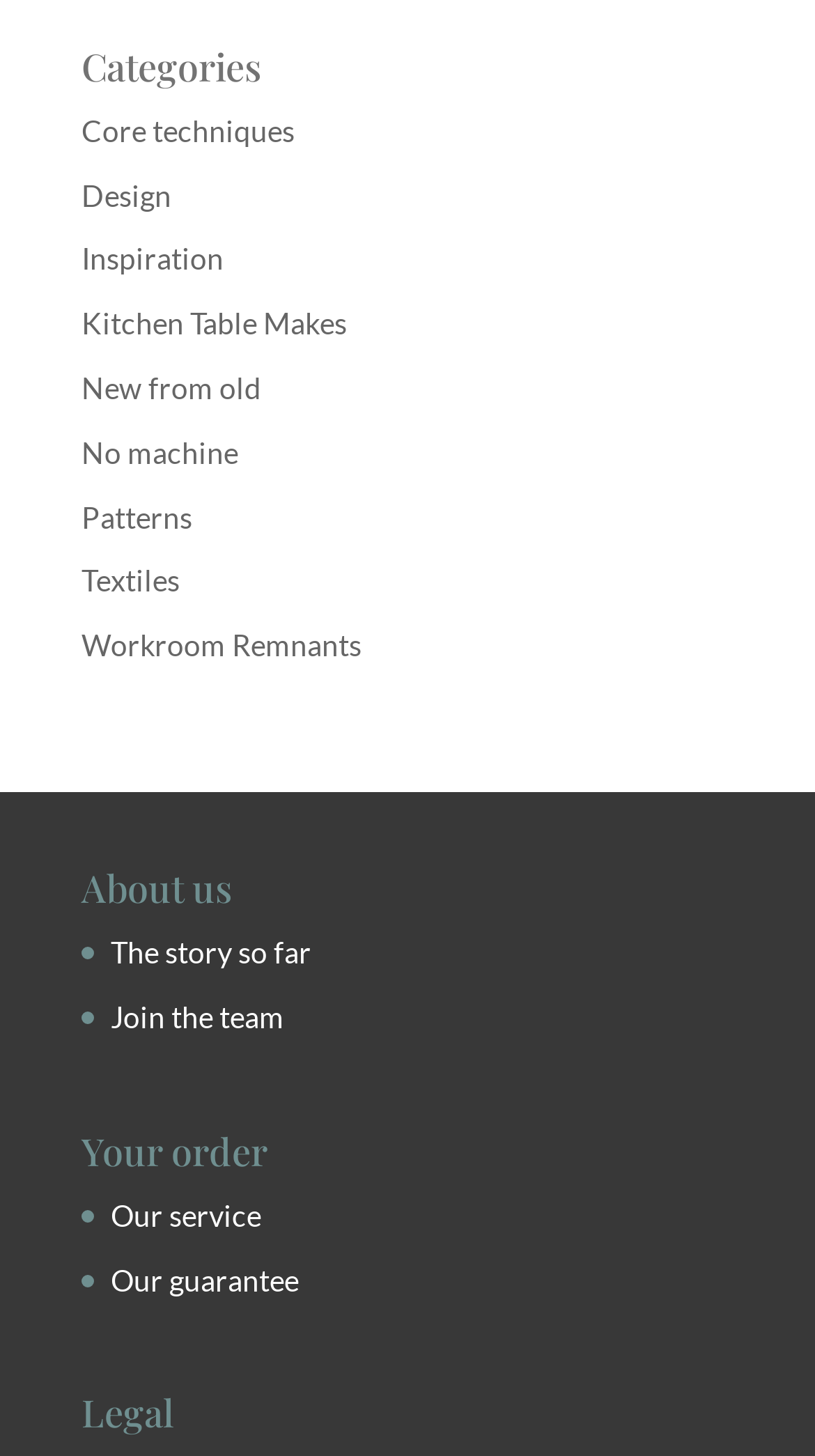Answer the question in a single word or phrase:
What is the last link listed under 'Categories'?

Workroom Remnants